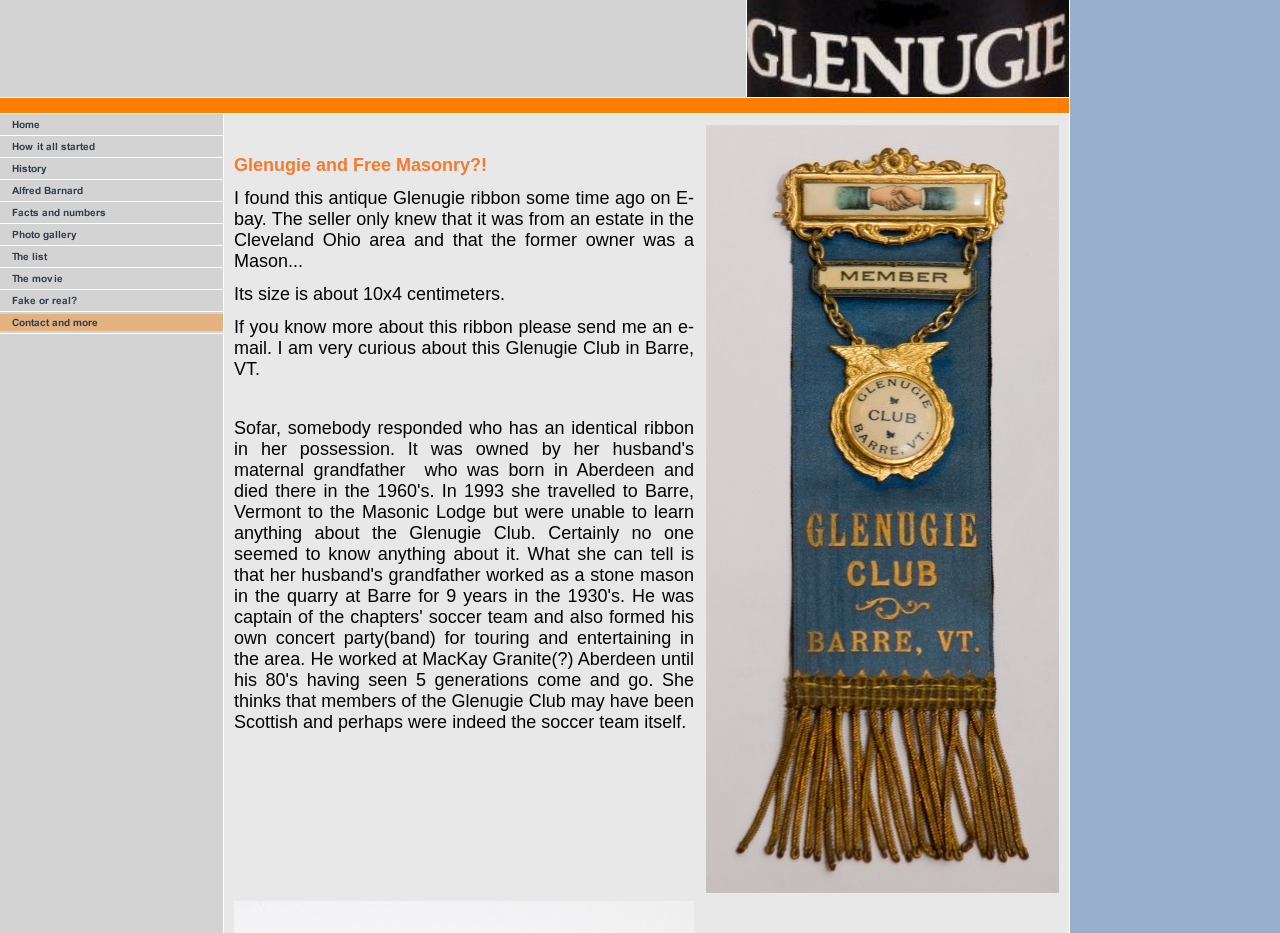How many generations did the husband's maternal grandfather see come and go at MacKay Granite?
Refer to the image and answer the question using a single word or phrase.

5 generations